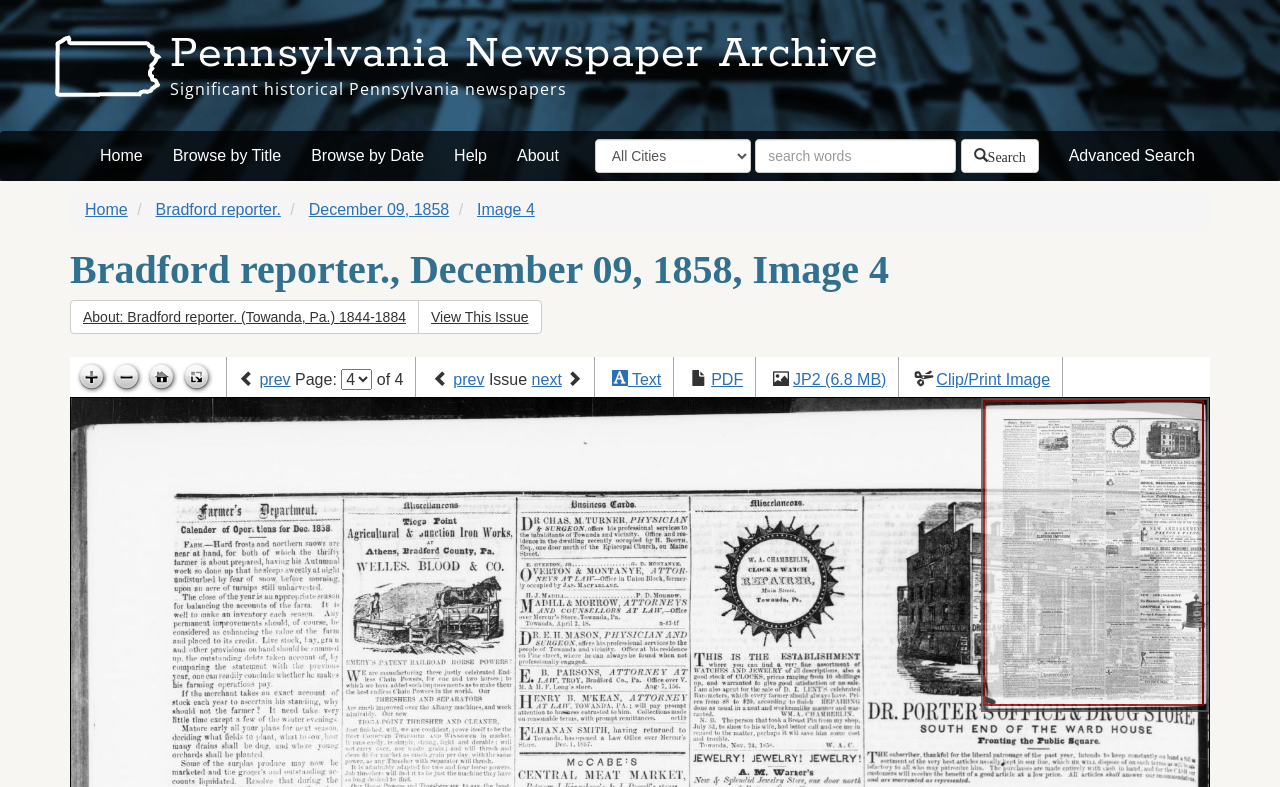Analyze the image and answer the question with as much detail as possible: 
What is the date of the newspaper issue?

The question is asking for the date of the newspaper issue, which can be found in the link 'December 09, 1858' at the top of the webpage.